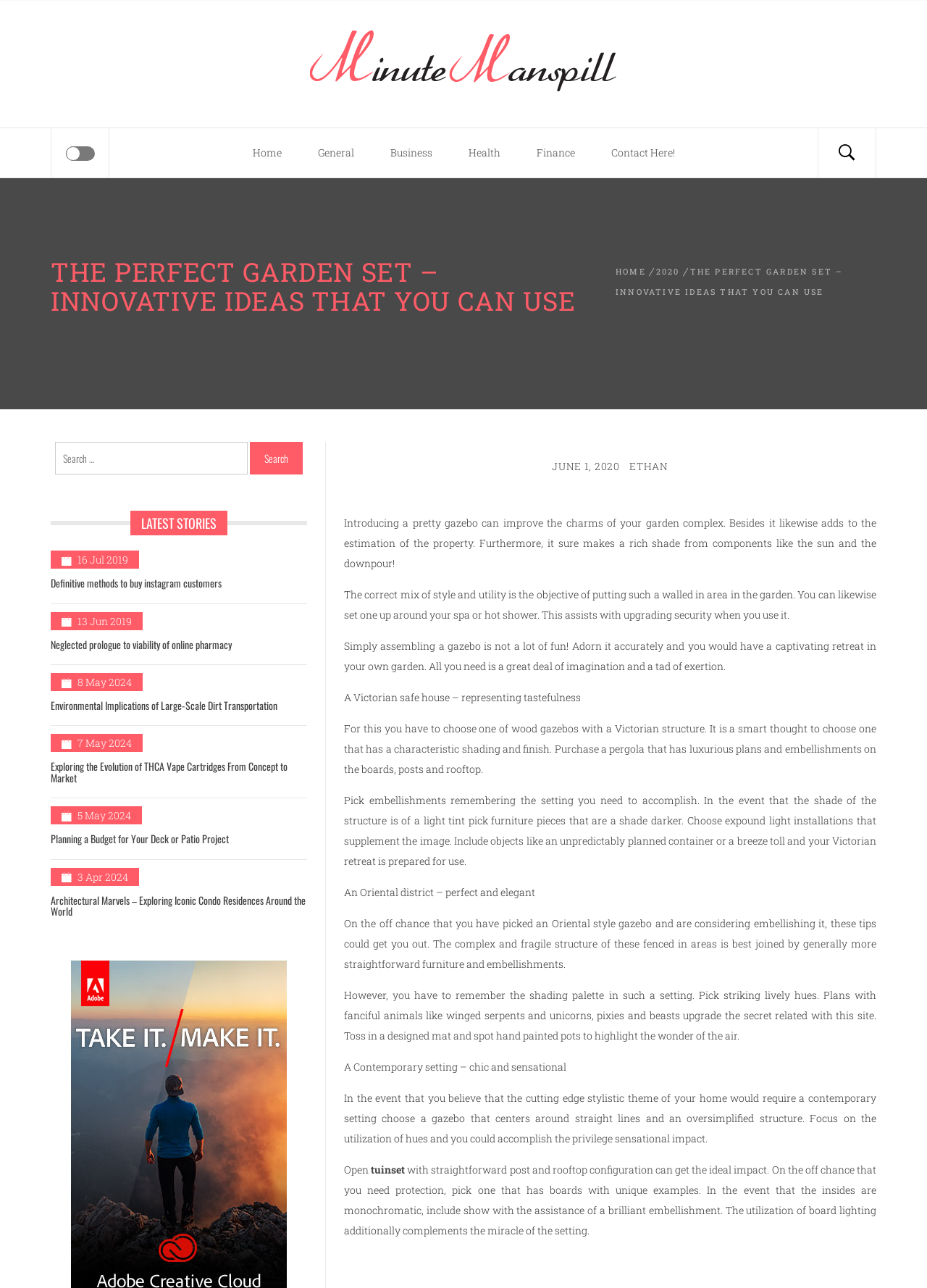What is the author of the article 'Definitive methods to buy instagram customers'?
Provide a concise answer using a single word or phrase based on the image.

Ethan